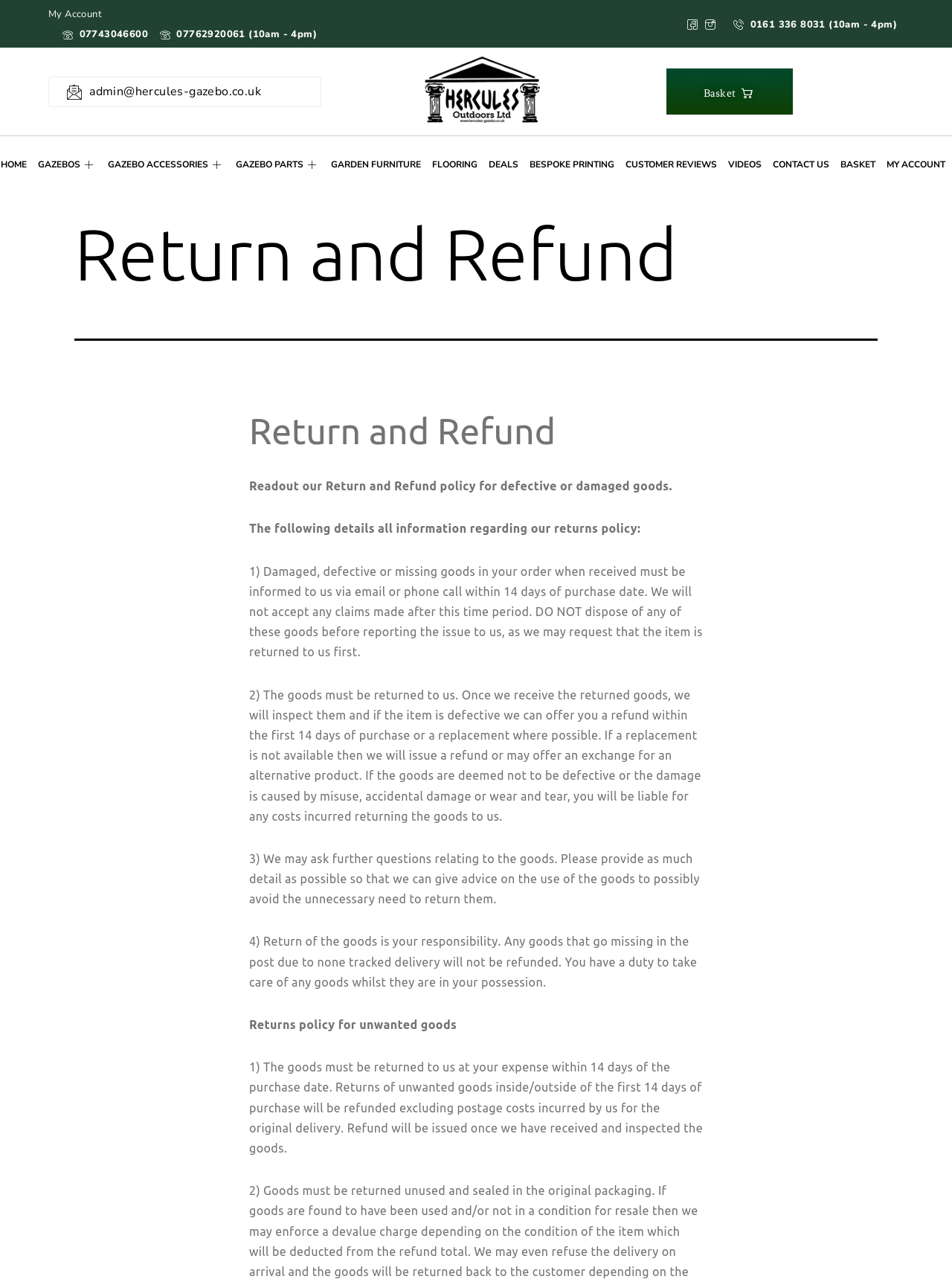Refer to the image and answer the question with as much detail as possible: What is the contact number for 10am-4pm?

I found the contact number by looking at the static text elements on the webpage. Specifically, I found the text '07762920061 (10am - 4pm)' which indicates the contact number for the specified time period.